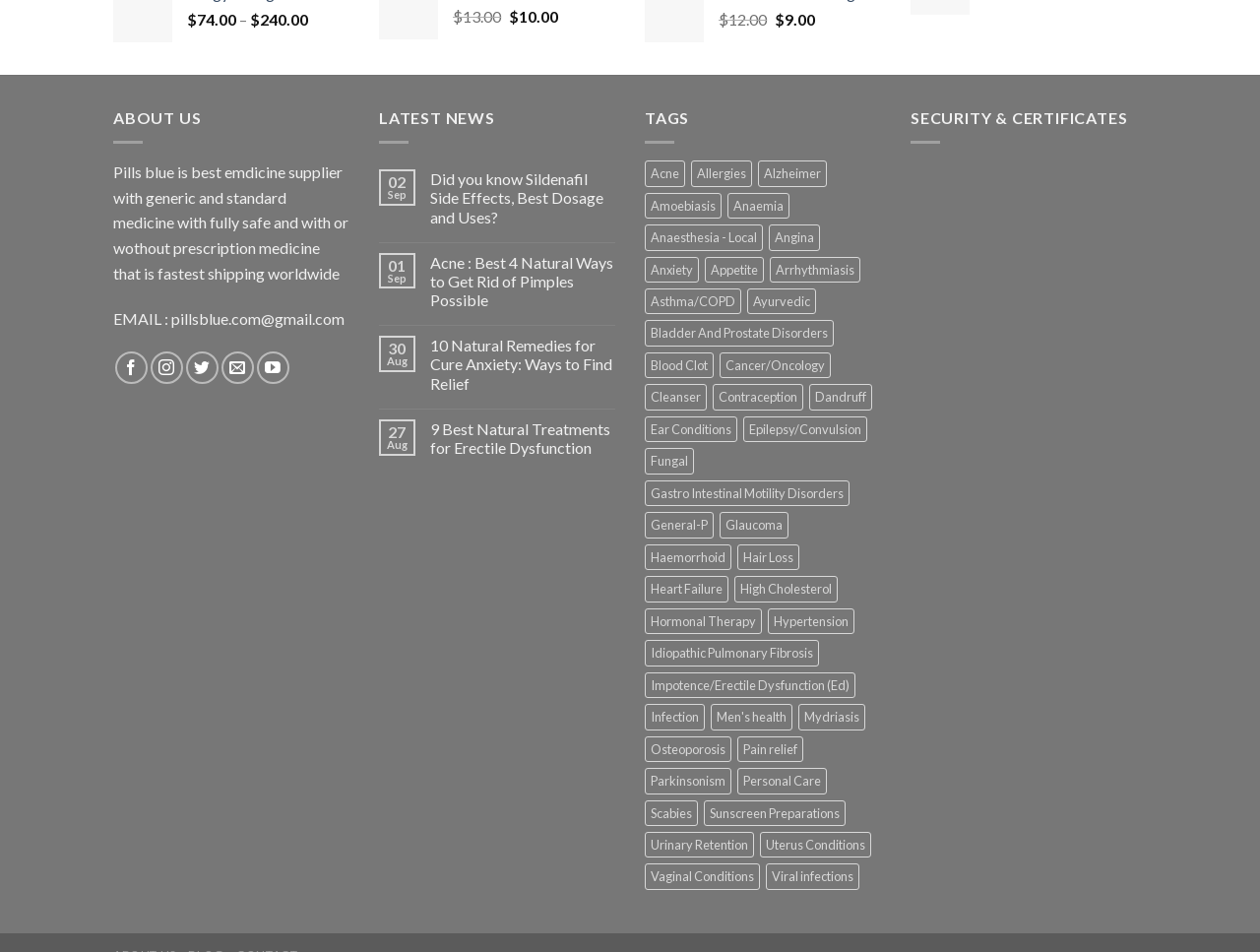How many products are there under 'Acne'?
Please use the image to deliver a detailed and complete answer.

I found the answer by looking at the 'TAGS' section, where I saw a link 'Acne (203 products)'. This link indicates that there are 203 products related to Acne.